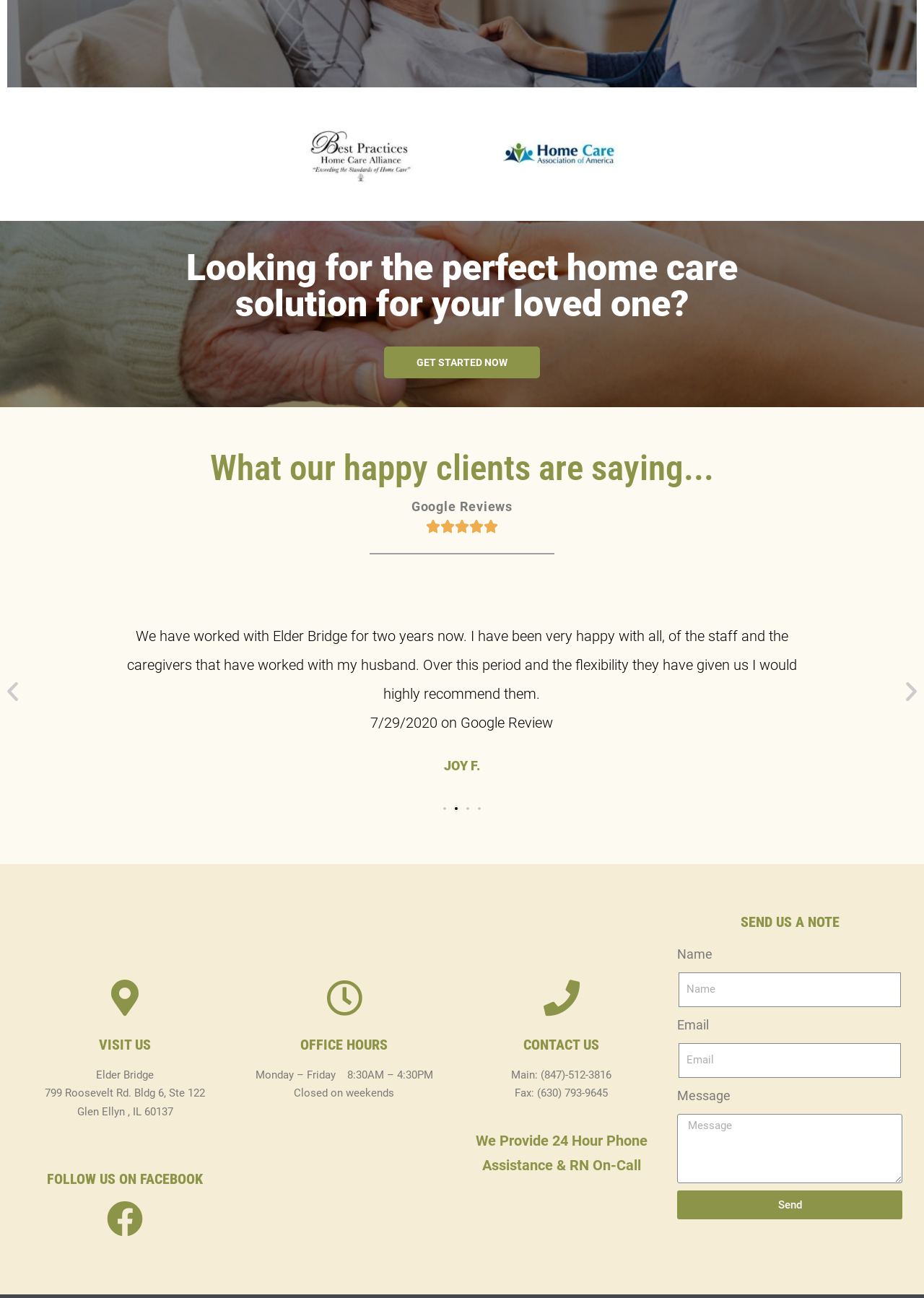Identify the bounding box for the given UI element using the description provided. Coordinates should be in the format (top-left x, top-left y, bottom-right x, bottom-right y) and must be between 0 and 1. Here is the description: ​

None